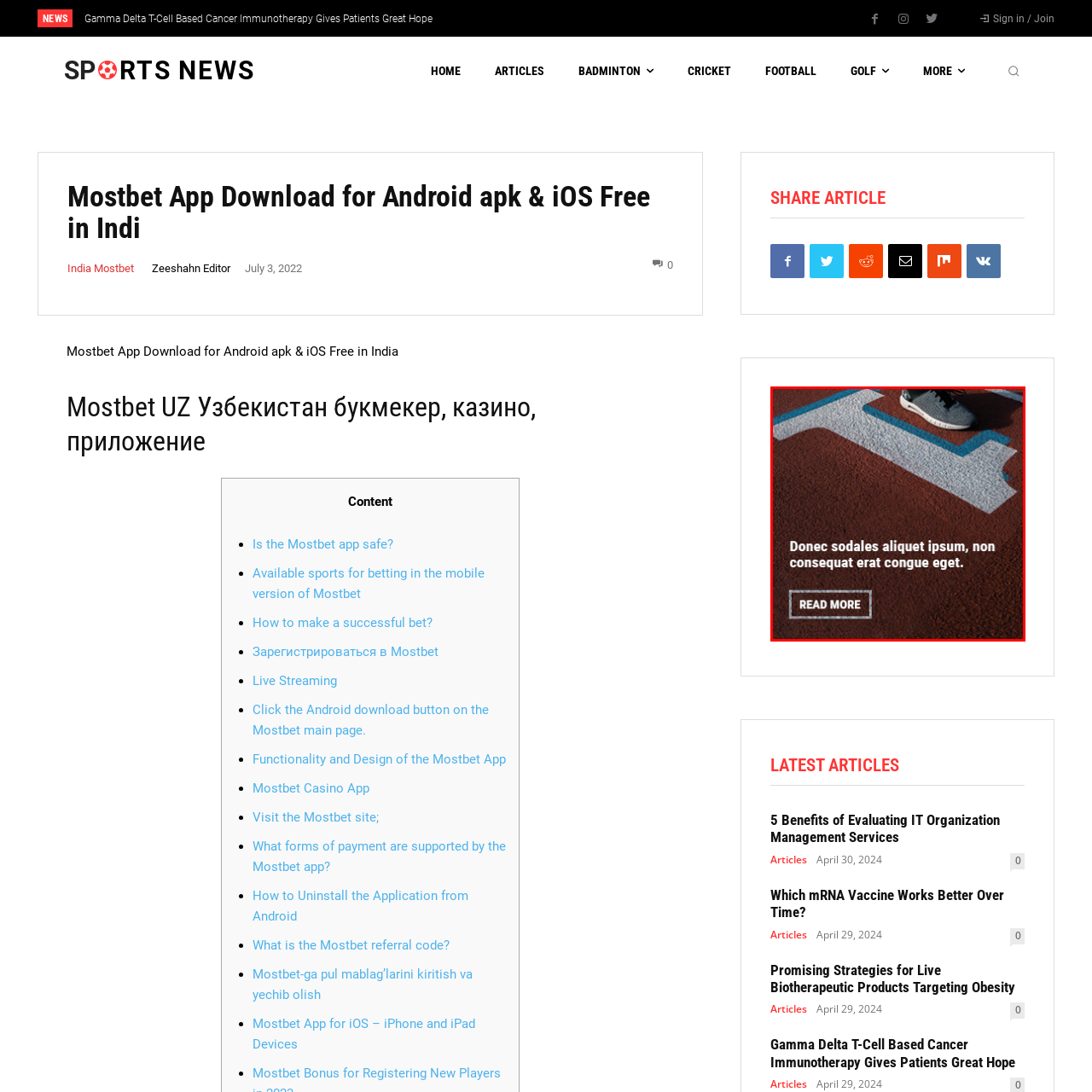What is the purpose of the 'READ MORE' button?
Focus on the area within the red boundary in the image and answer the question with one word or a short phrase.

To engage further